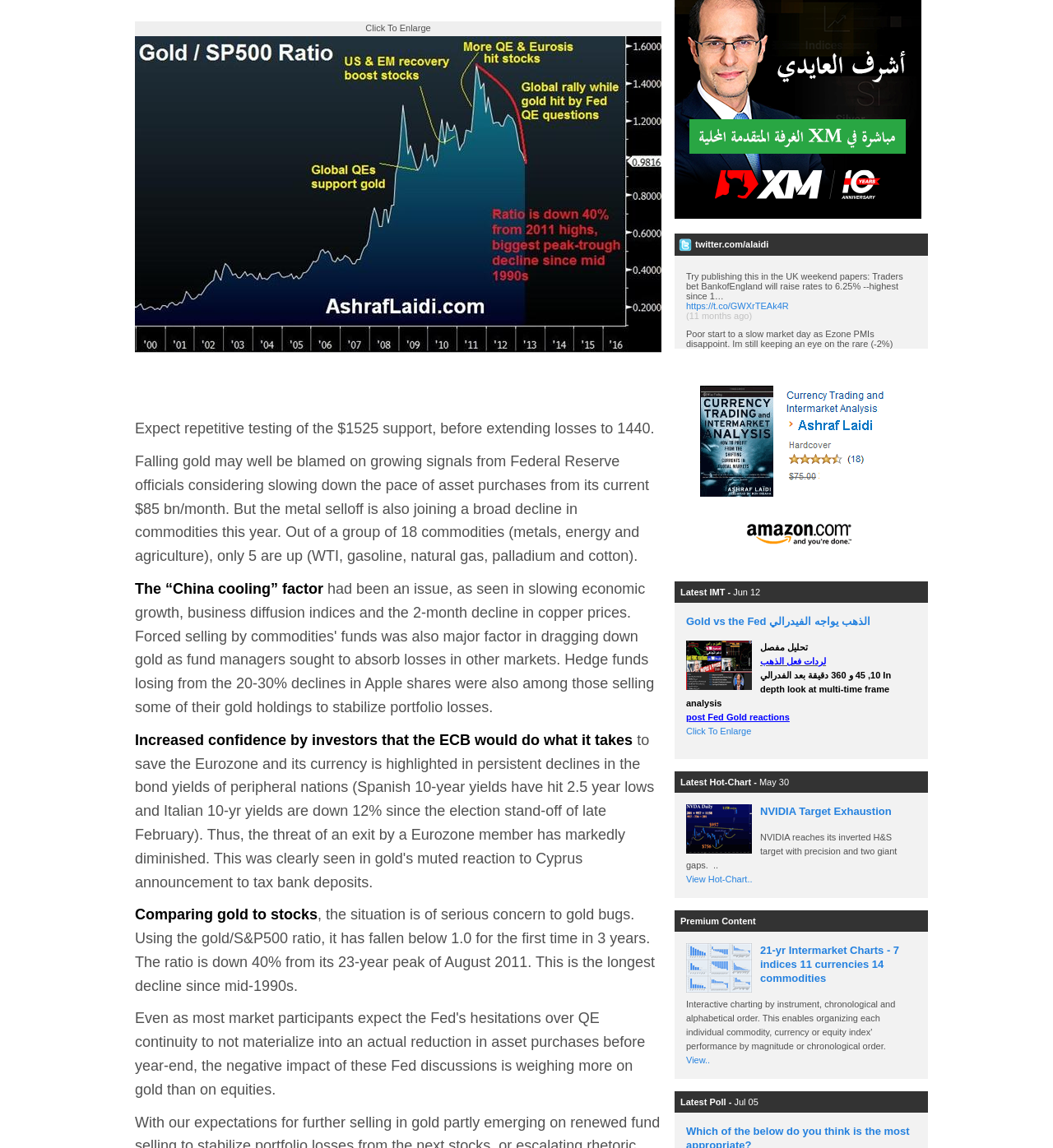Determine the bounding box coordinates of the UI element described by: "Data protection".

None